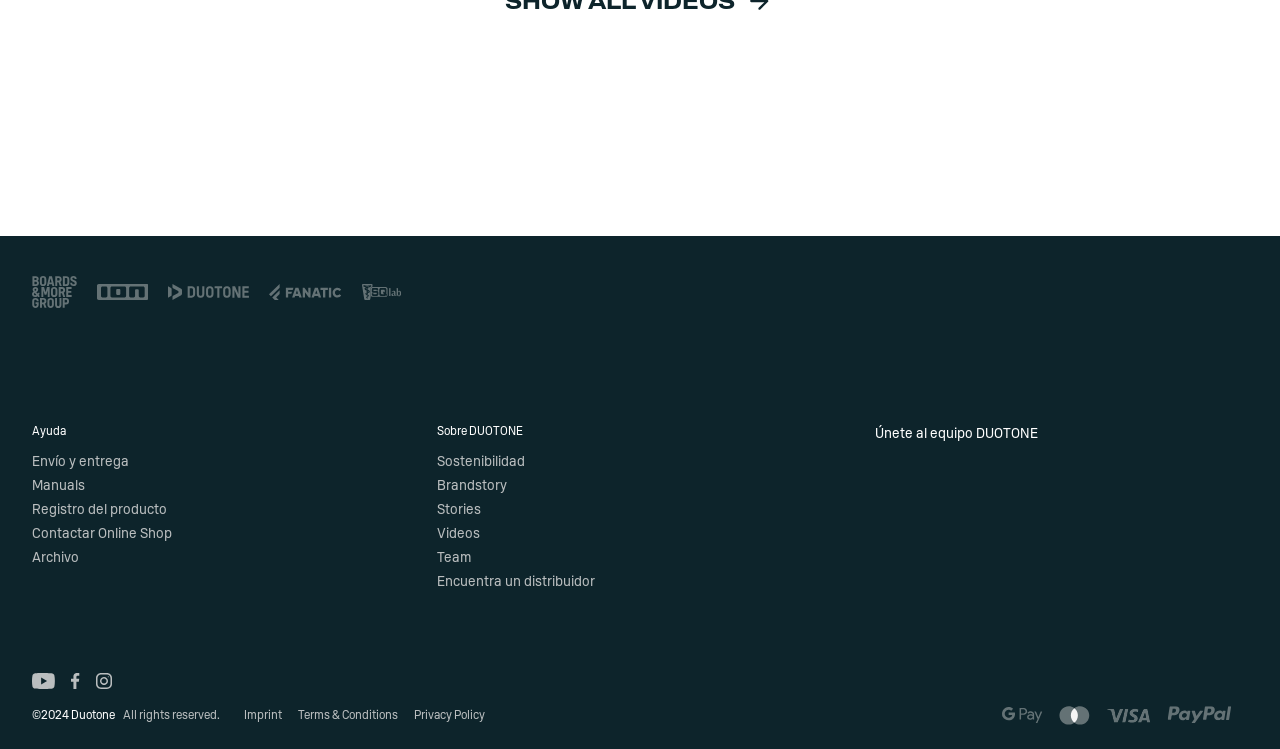Please indicate the bounding box coordinates for the clickable area to complete the following task: "Click on the 'Imprint' link". The coordinates should be specified as four float numbers between 0 and 1, i.e., [left, top, right, bottom].

[0.191, 0.941, 0.22, 0.979]